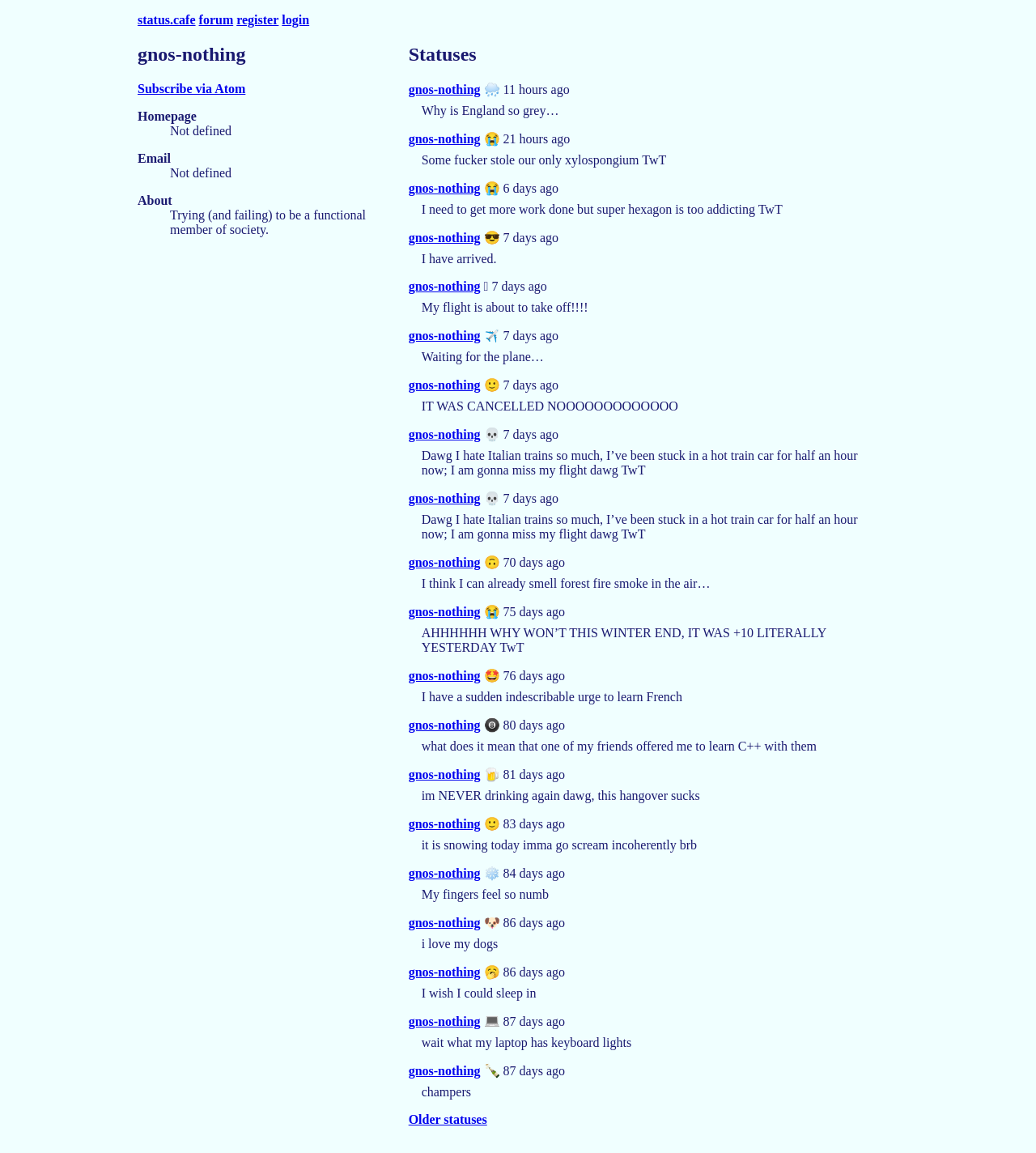Could you specify the bounding box coordinates for the clickable section to complete the following instruction: "view gnos-nothing's homepage"?

[0.394, 0.071, 0.464, 0.083]